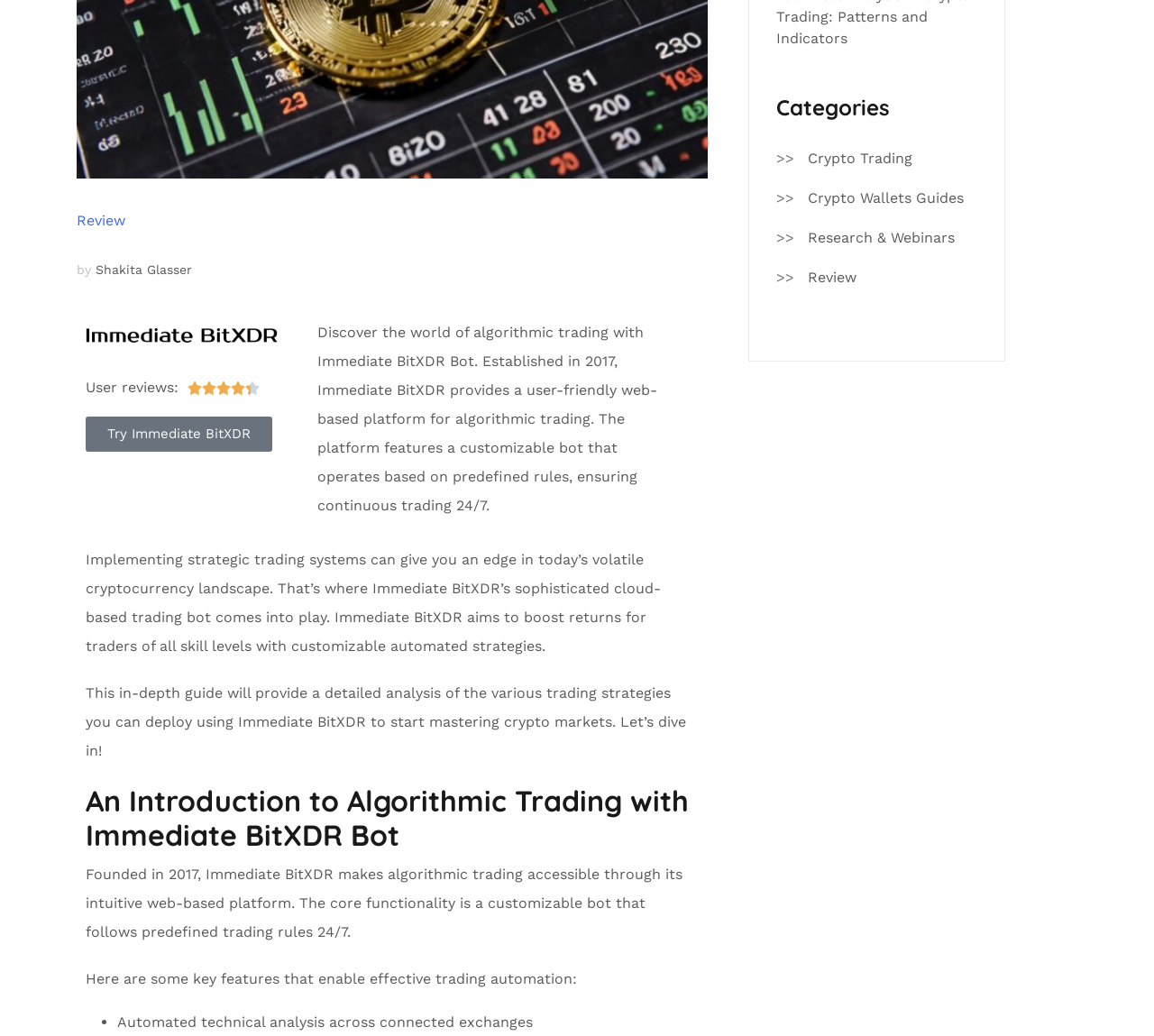Provide the bounding box coordinates for the UI element described in this sentence: "Improvements". The coordinates should be four float values between 0 and 1, i.e., [left, top, right, bottom].

None